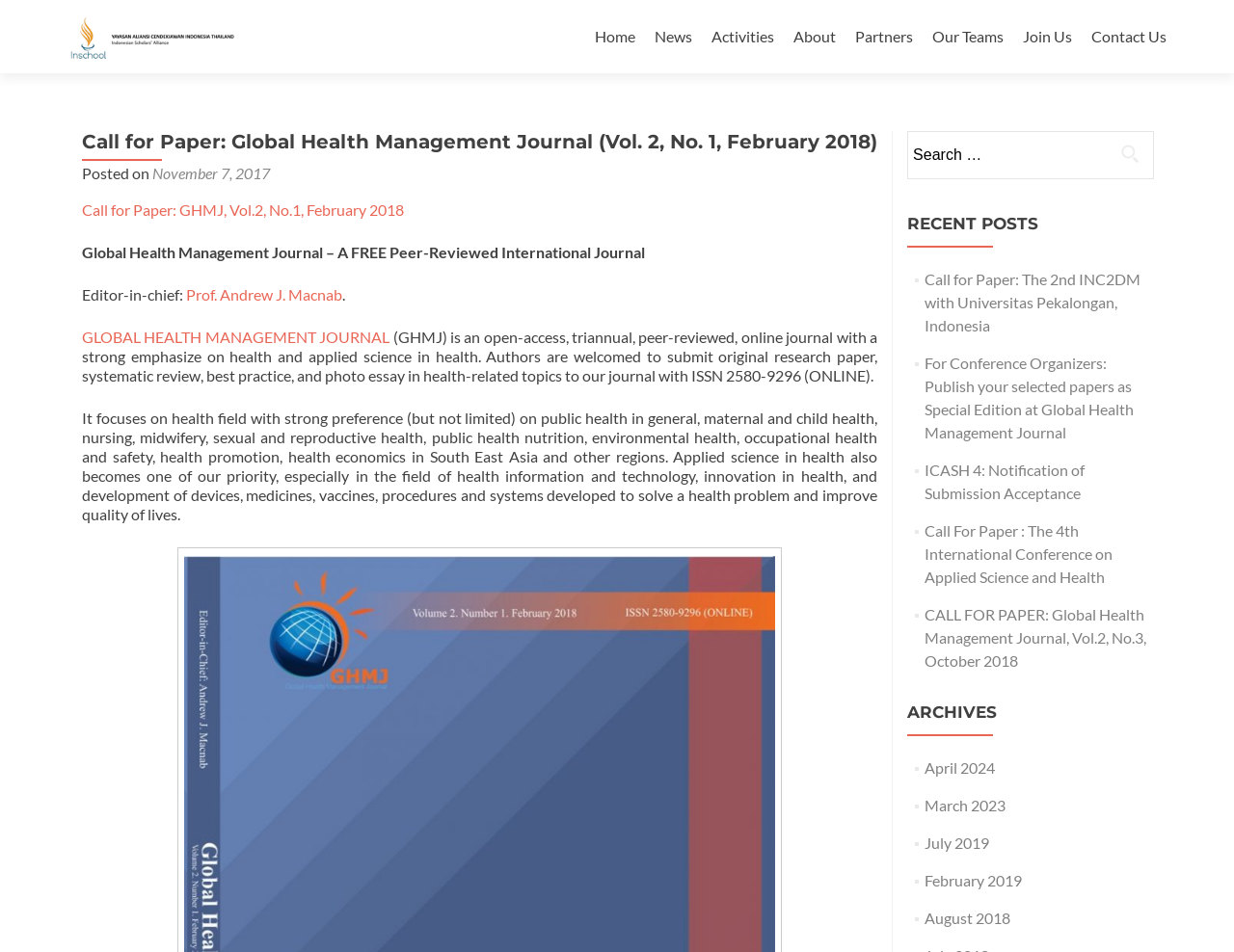Give a concise answer of one word or phrase to the question: 
What is the purpose of the webpage?

Call for paper